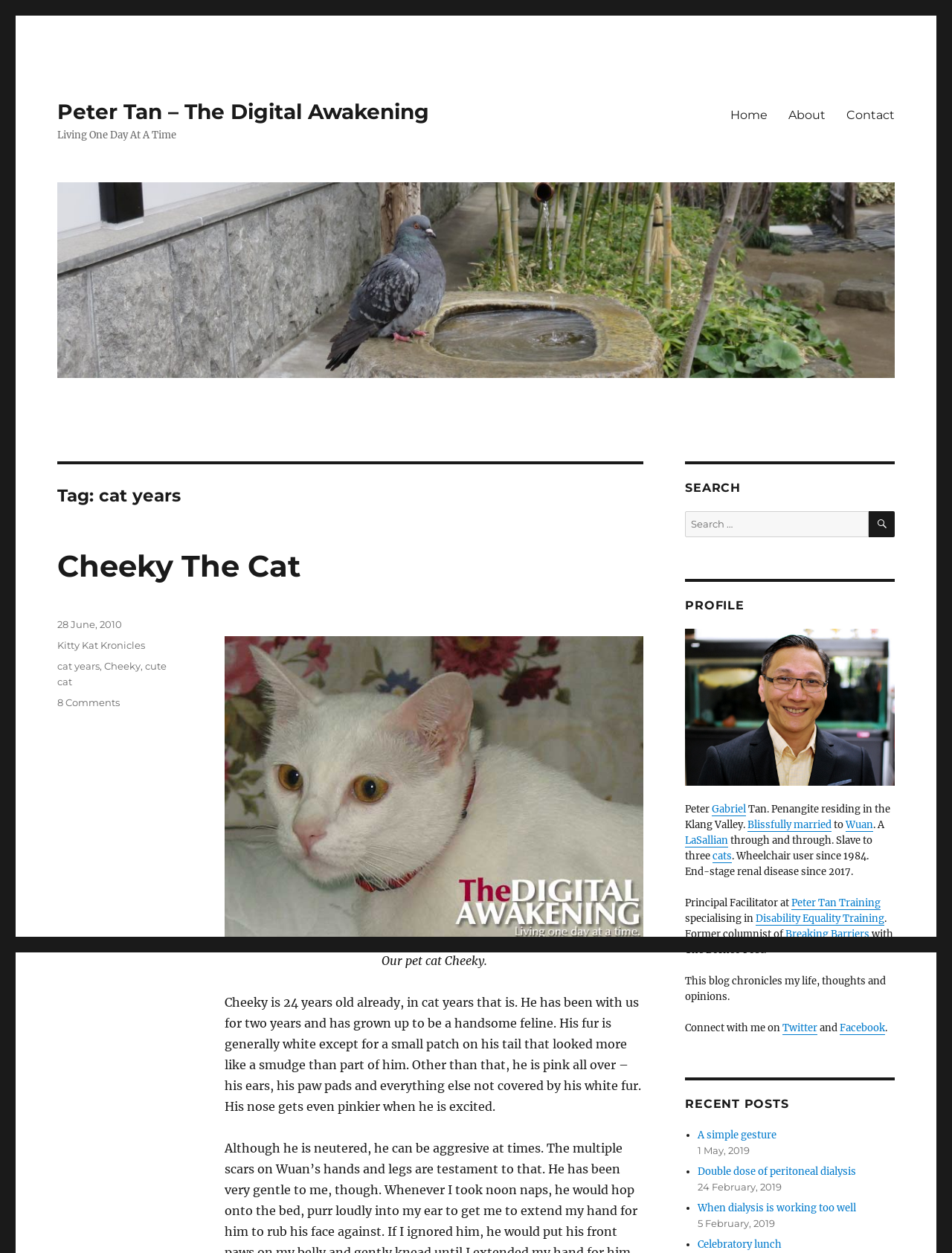What is the name of the cat?
Based on the visual content, answer with a single word or a brief phrase.

Cheeky